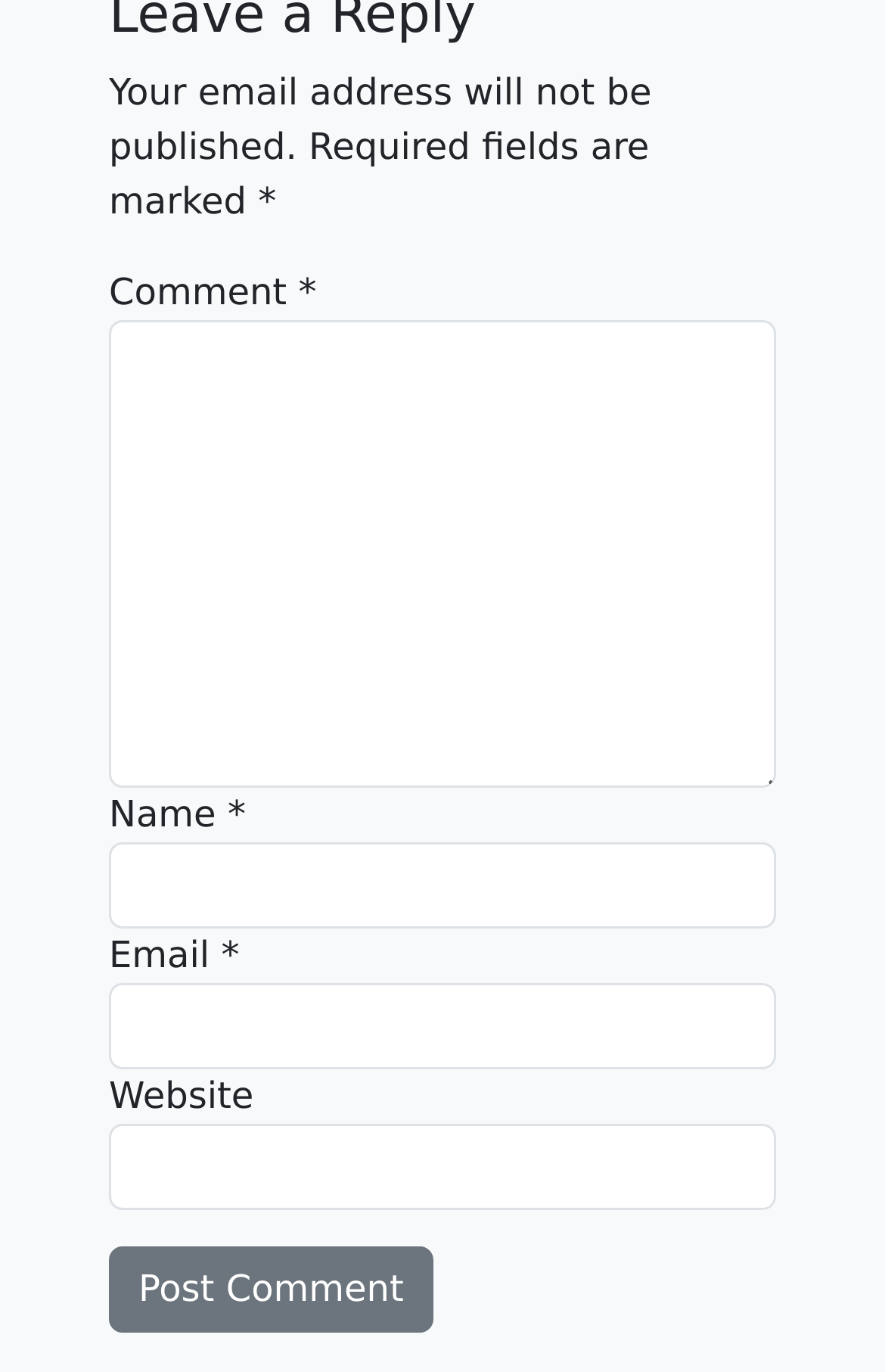What is the purpose of the button at the bottom?
Using the image as a reference, give a one-word or short phrase answer.

Post Comment